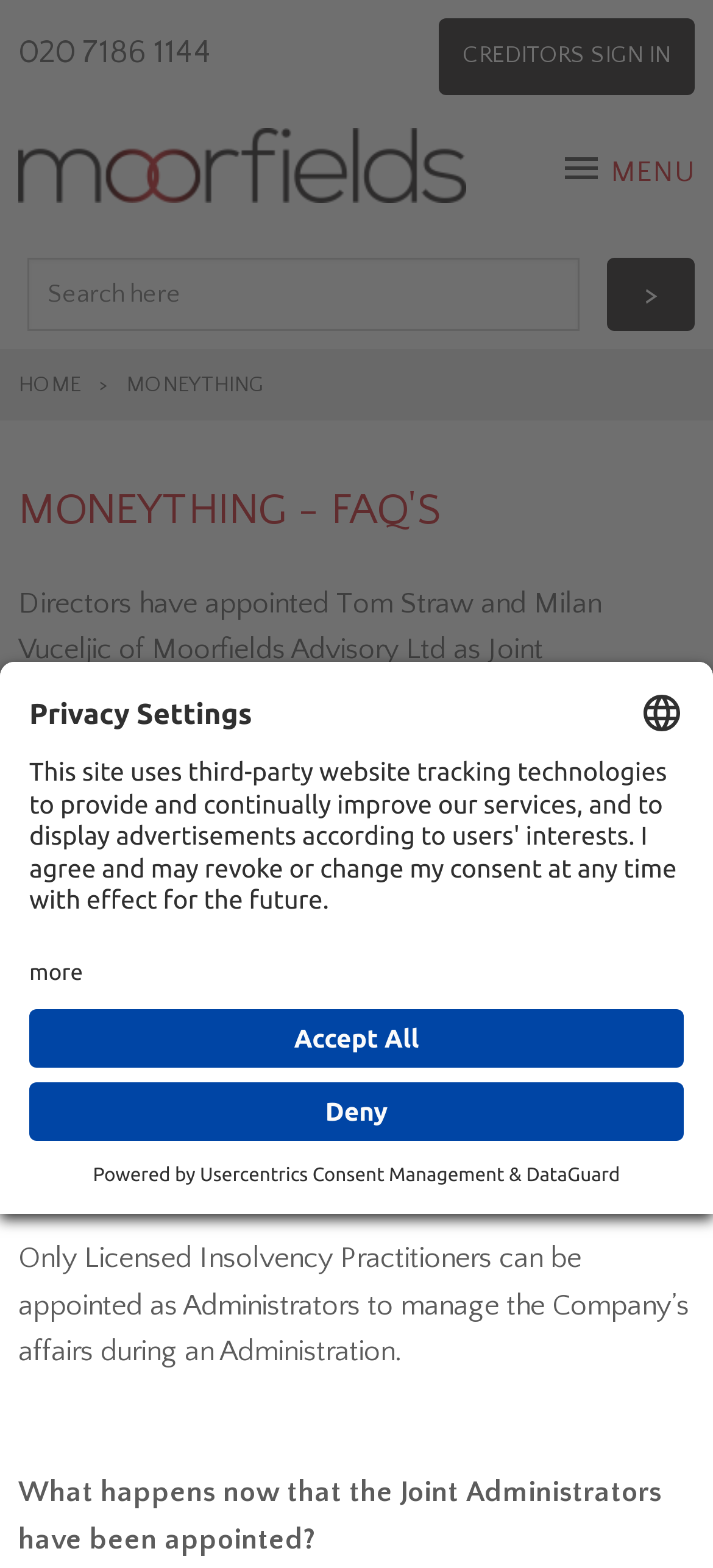Provide a one-word or brief phrase answer to the question:
What is the phone number on the top left?

020 7186 1144